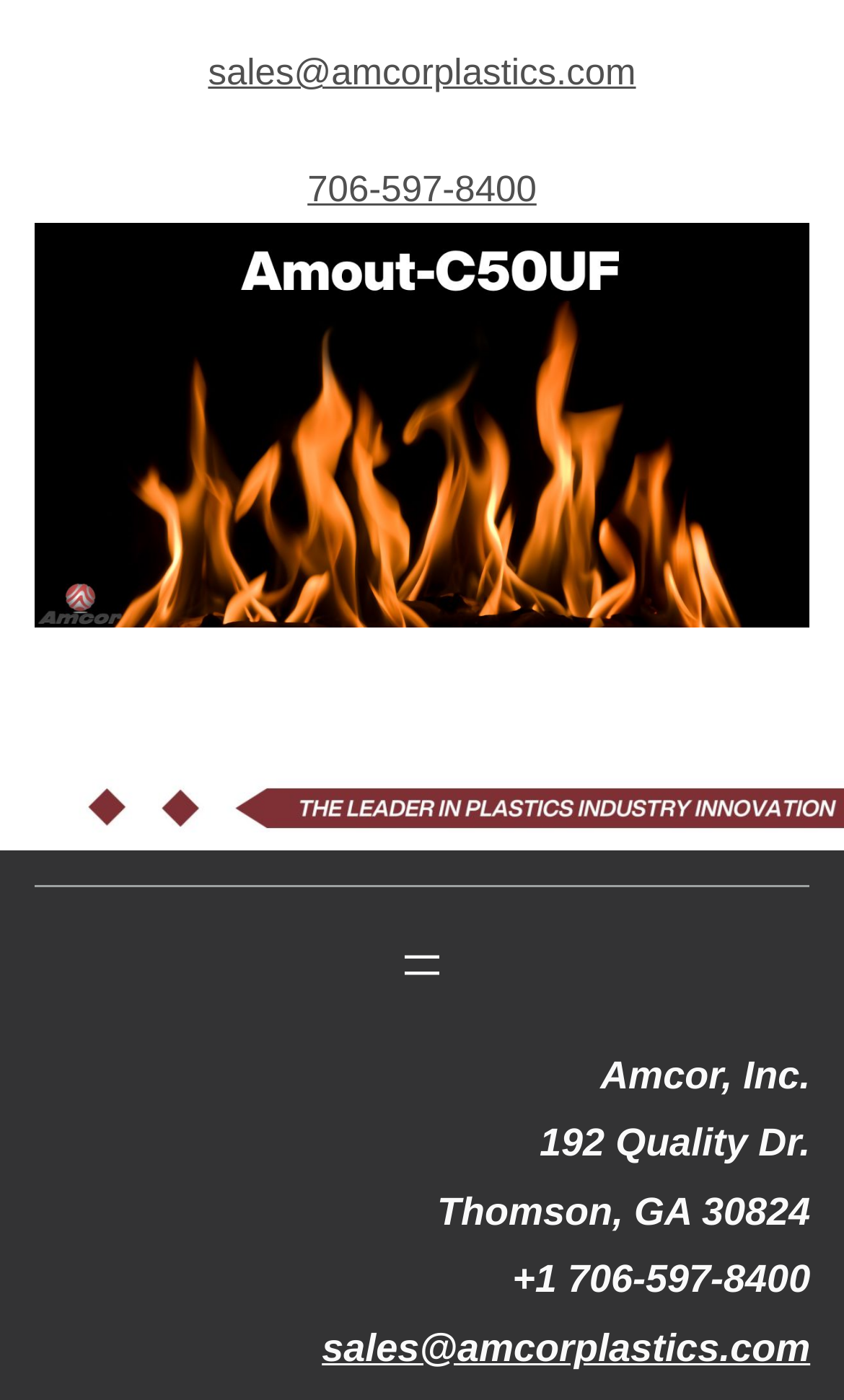Answer the question in a single word or phrase:
What is the company's phone number?

706-597-8400